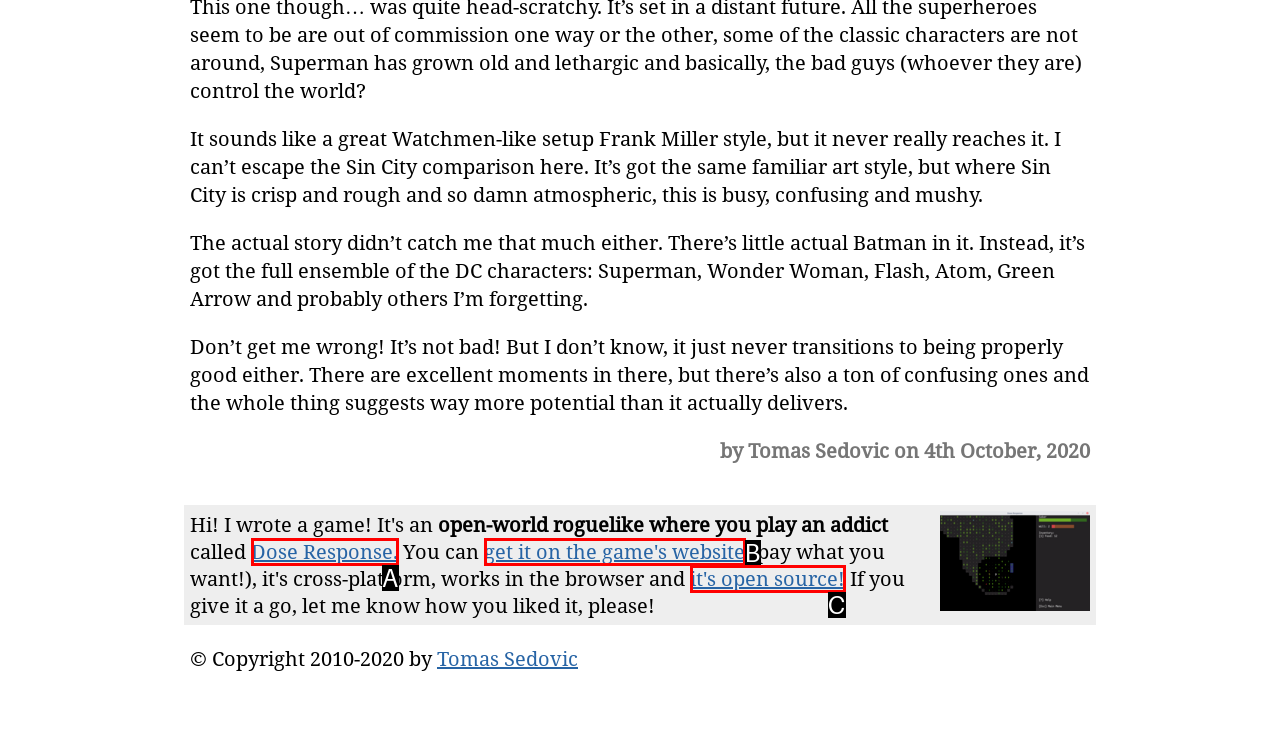Match the element description: it's open source! to the correct HTML element. Answer with the letter of the selected option.

C